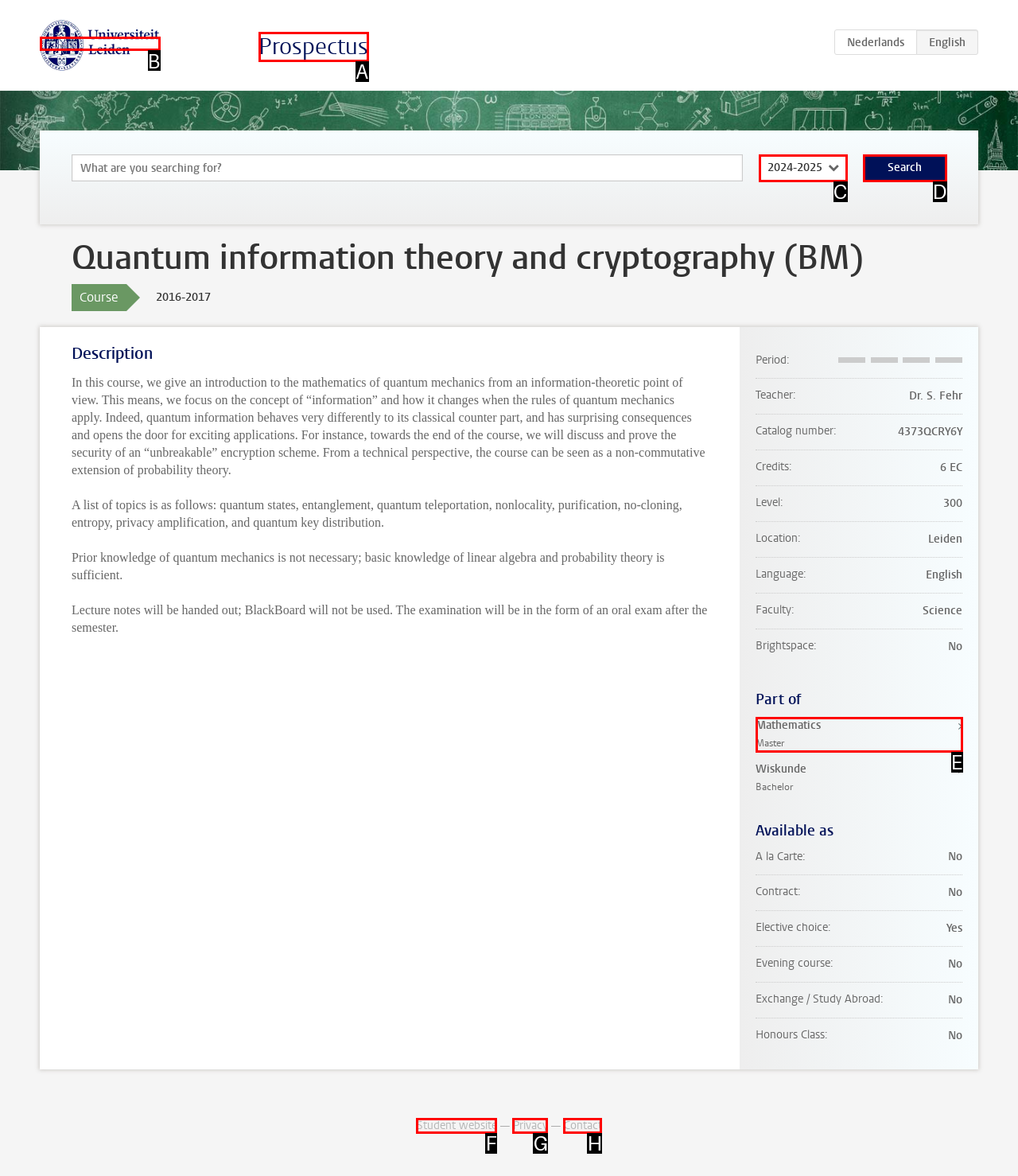Using the element description: Prospectus, select the HTML element that matches best. Answer with the letter of your choice.

A